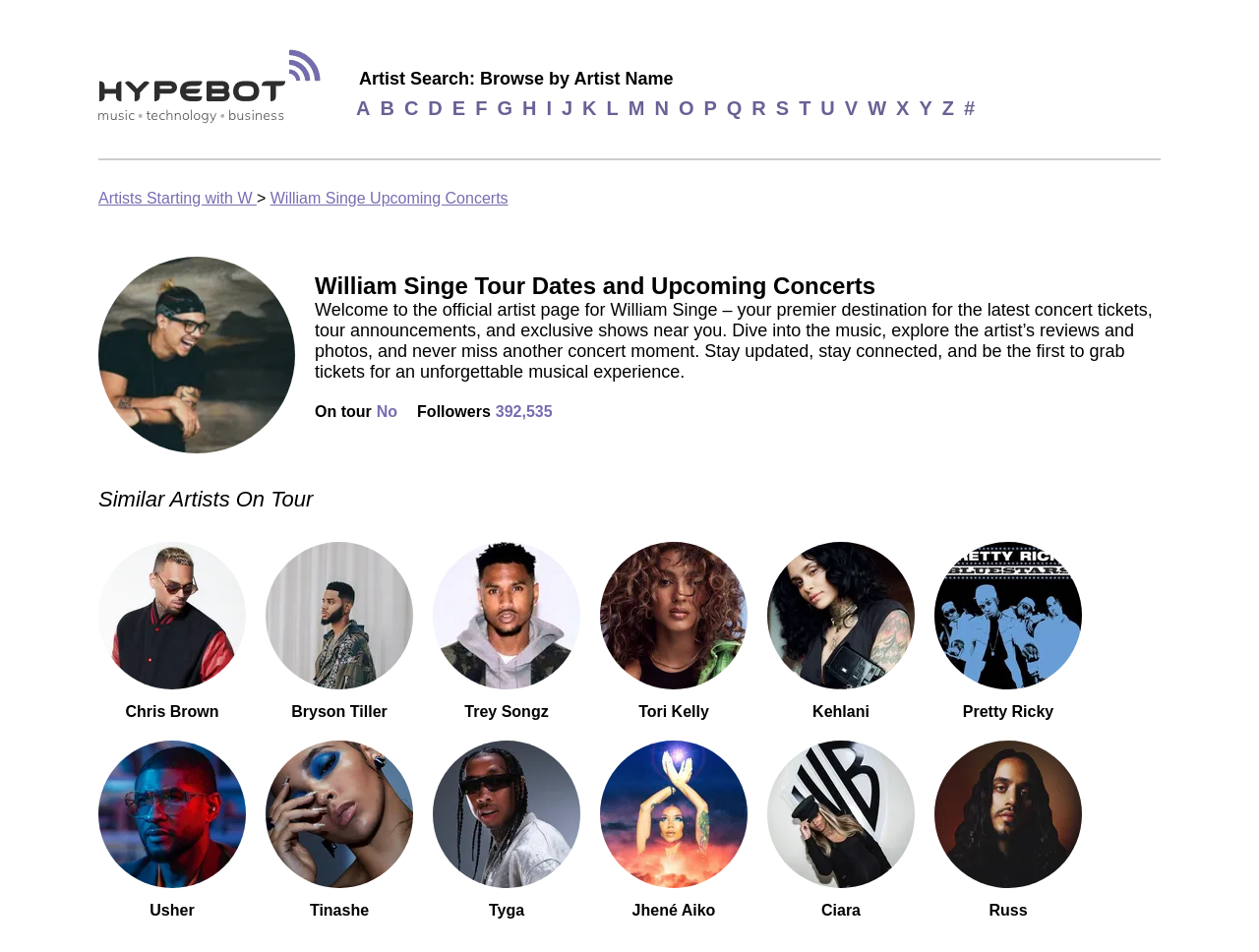Locate the bounding box of the UI element based on this description: "Artists Starting with W". Provide four float numbers between 0 and 1 as [left, top, right, bottom].

[0.078, 0.199, 0.204, 0.217]